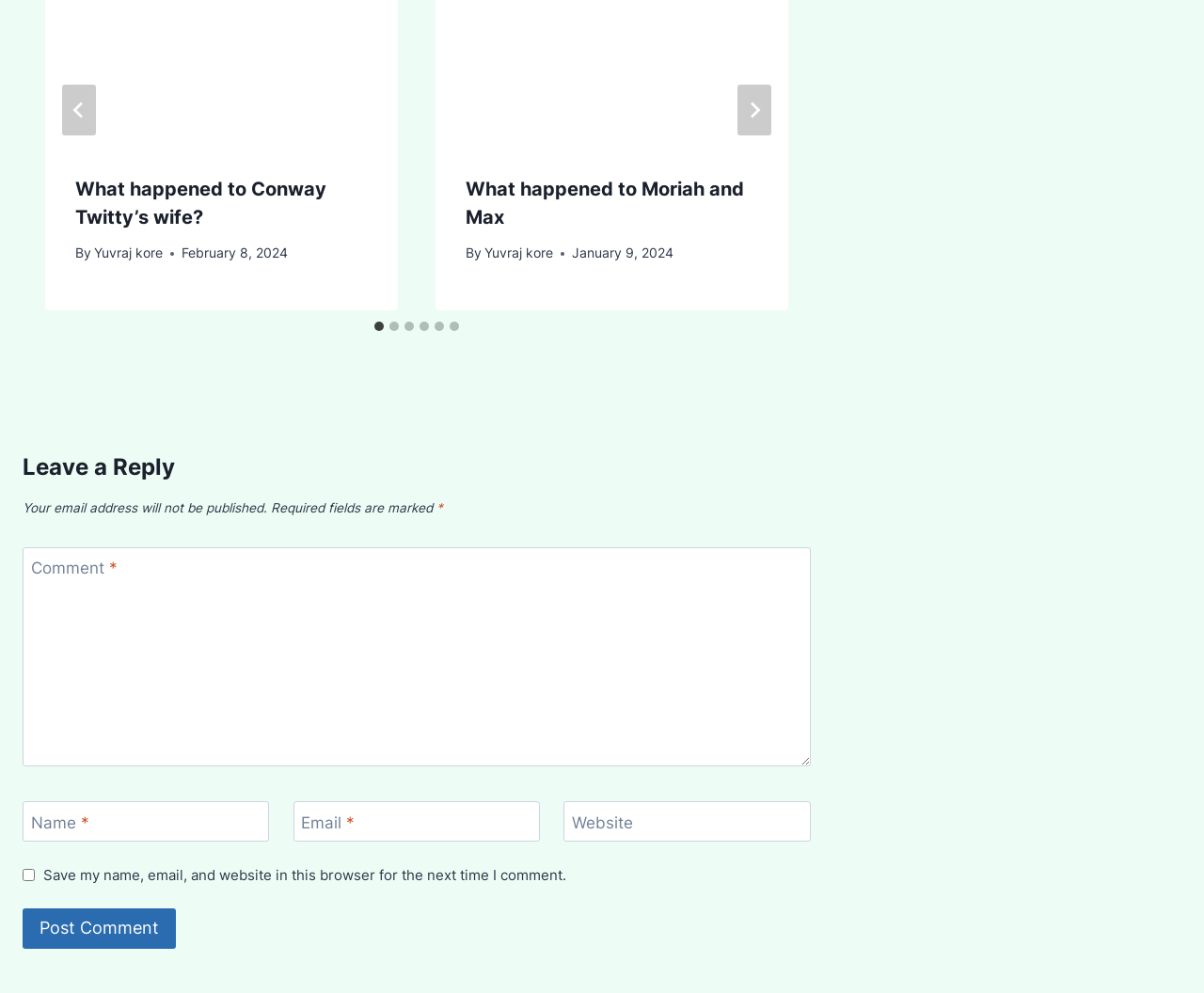How many slides are available? Analyze the screenshot and reply with just one word or a short phrase.

6